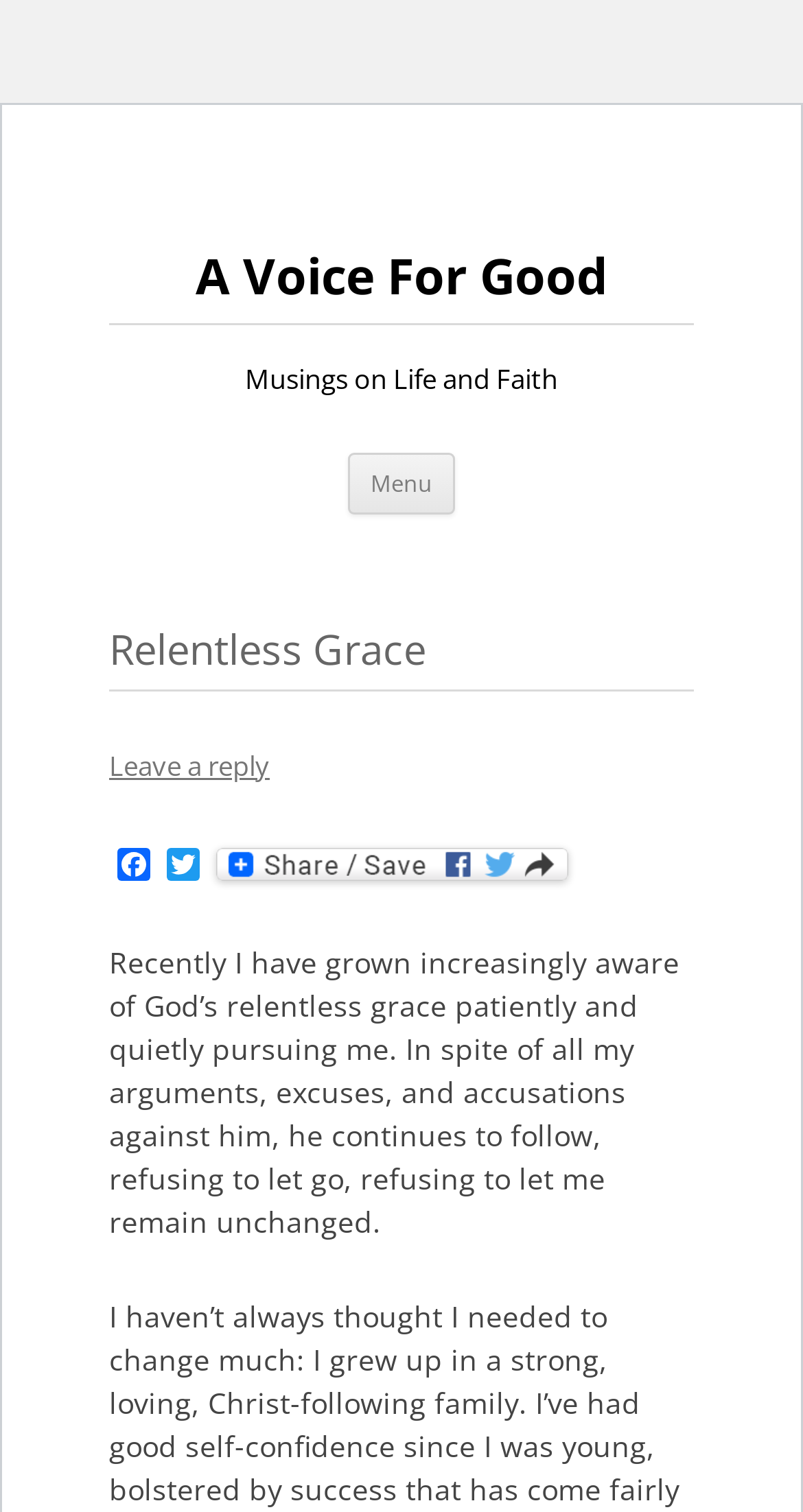Refer to the image and answer the question with as much detail as possible: What social media platforms are available?

The social media platforms available can be determined by looking at the link elements with the text 'Facebook' and 'Twitter' which are children of the root element.